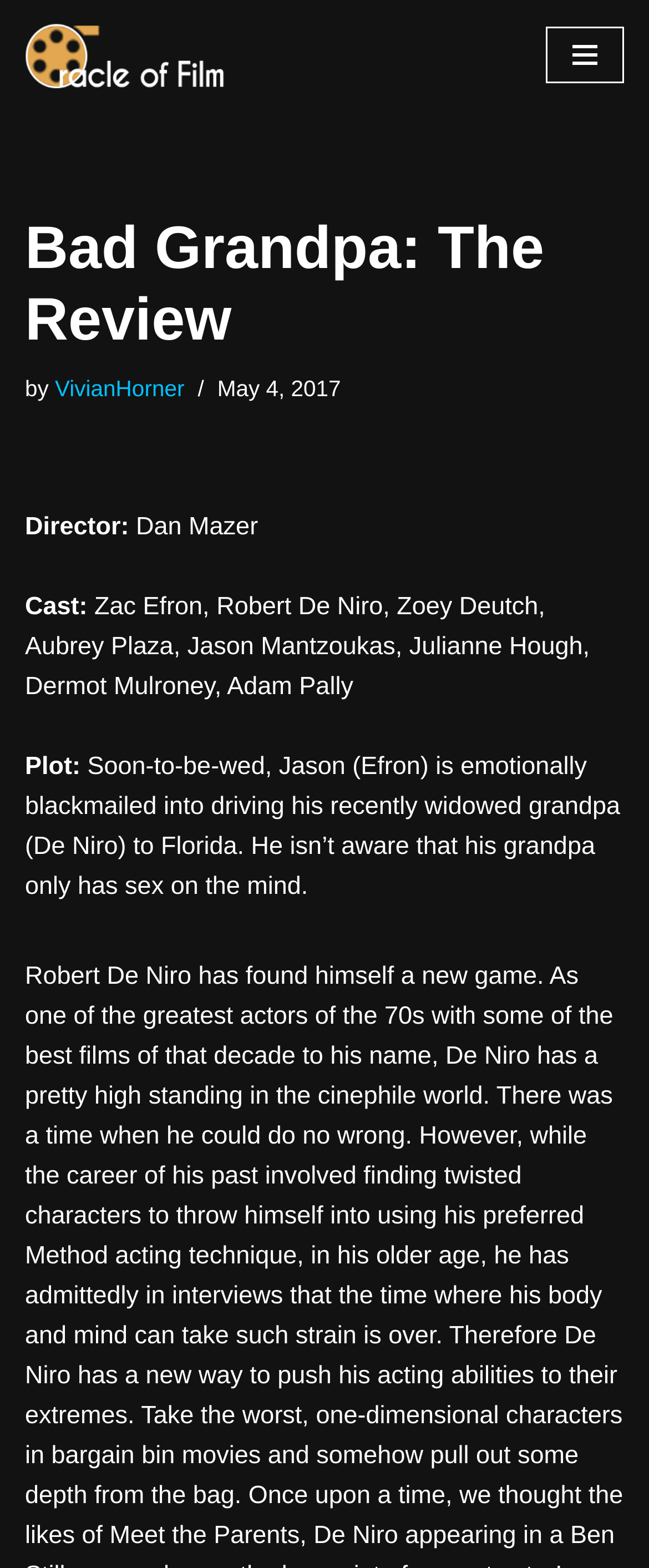Please identify the primary heading on the webpage and return its text.

Bad Grandpa: The Review